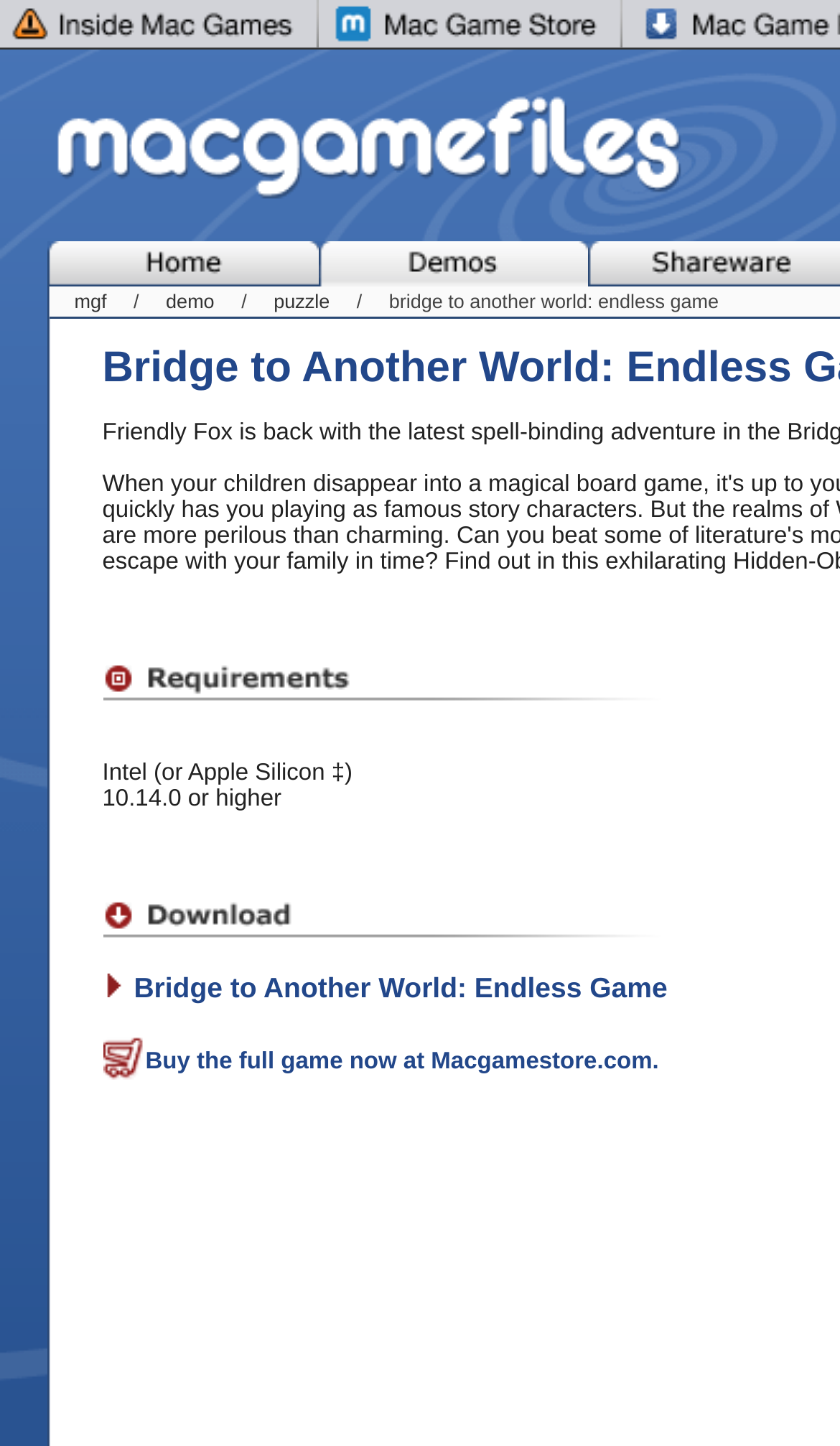Describe all the significant parts and information present on the webpage.

The webpage is about the game "Bridge to Another World: Endless Game" on Macgamefiles.com. At the top, there are two links side by side, taking up about a third of the screen width. Below them, there is a navigation menu with two tabs, "Mac Games" and "Mac Demos", each with an accompanying image. The "Mac Games" tab is on the left, and the "Mac Demos" tab is on the right.

Under the navigation menu, there are several links and images. On the left, there is a link "mgf" and another link "demo", followed by a link "puzzle". To the right of these links, there is a static text describing the game, "bridge to another world: endless game". Below this text, there is an image of "Mac Games System Requirements", which takes up about two-thirds of the screen width.

Under the system requirements image, there are two static texts, one listing the required processor, "Intel (or Apple Silicon ‡)", and another listing the required operating system, "10.14.0 or higher". Below these texts, there is an image of "Mac Games Download", which is similar in size to the system requirements image.

To the right of the download image, there is a small image, and below it, there is a link to the game "Bridge to Another World: Endless Game". Next to this link, there is another link, "Buy the full game now at Macgamestore.com.", which has a small image to its left.